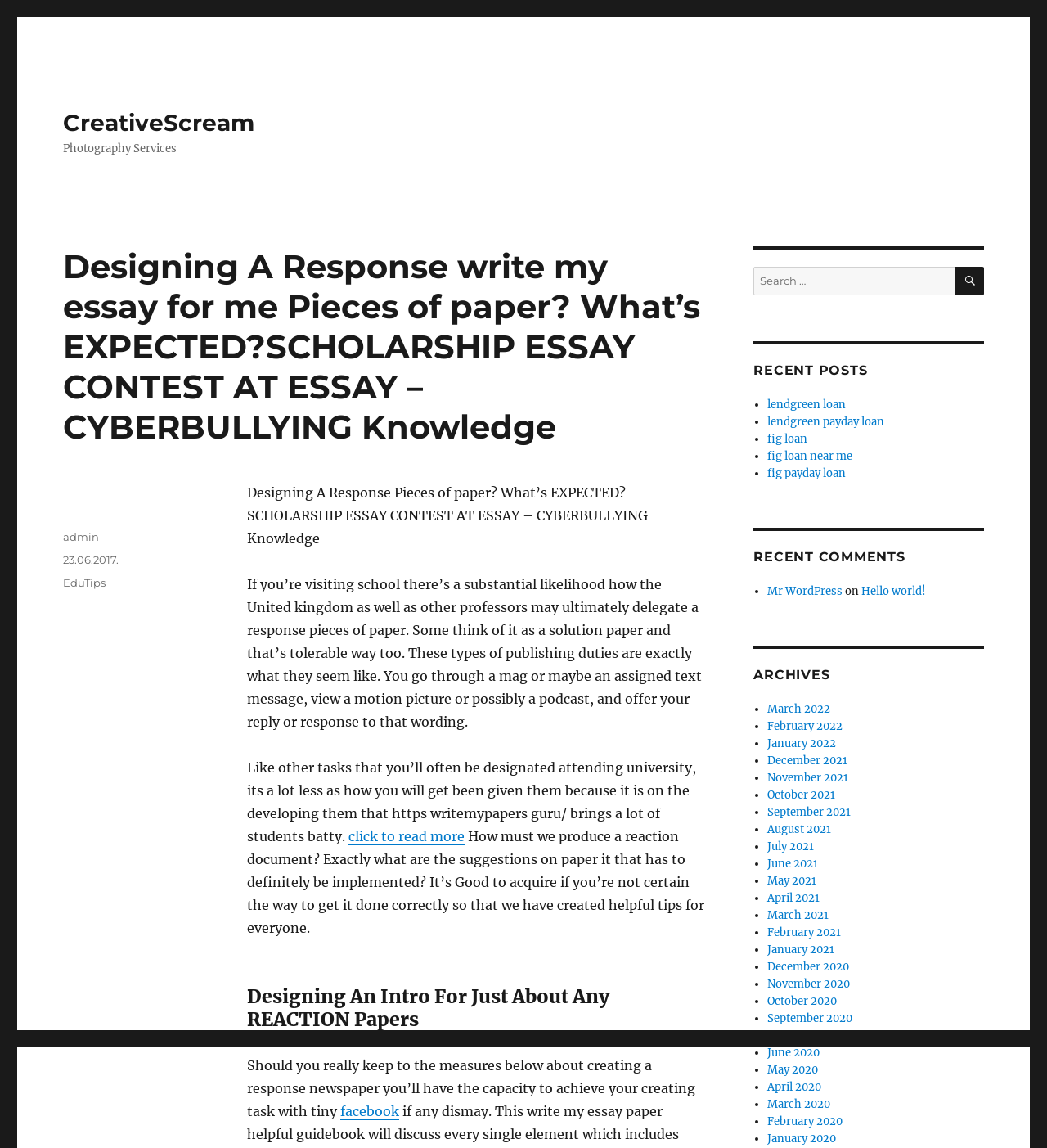Show me the bounding box coordinates of the clickable region to achieve the task as per the instruction: "Visit the 'EduTips' category".

[0.06, 0.502, 0.101, 0.513]